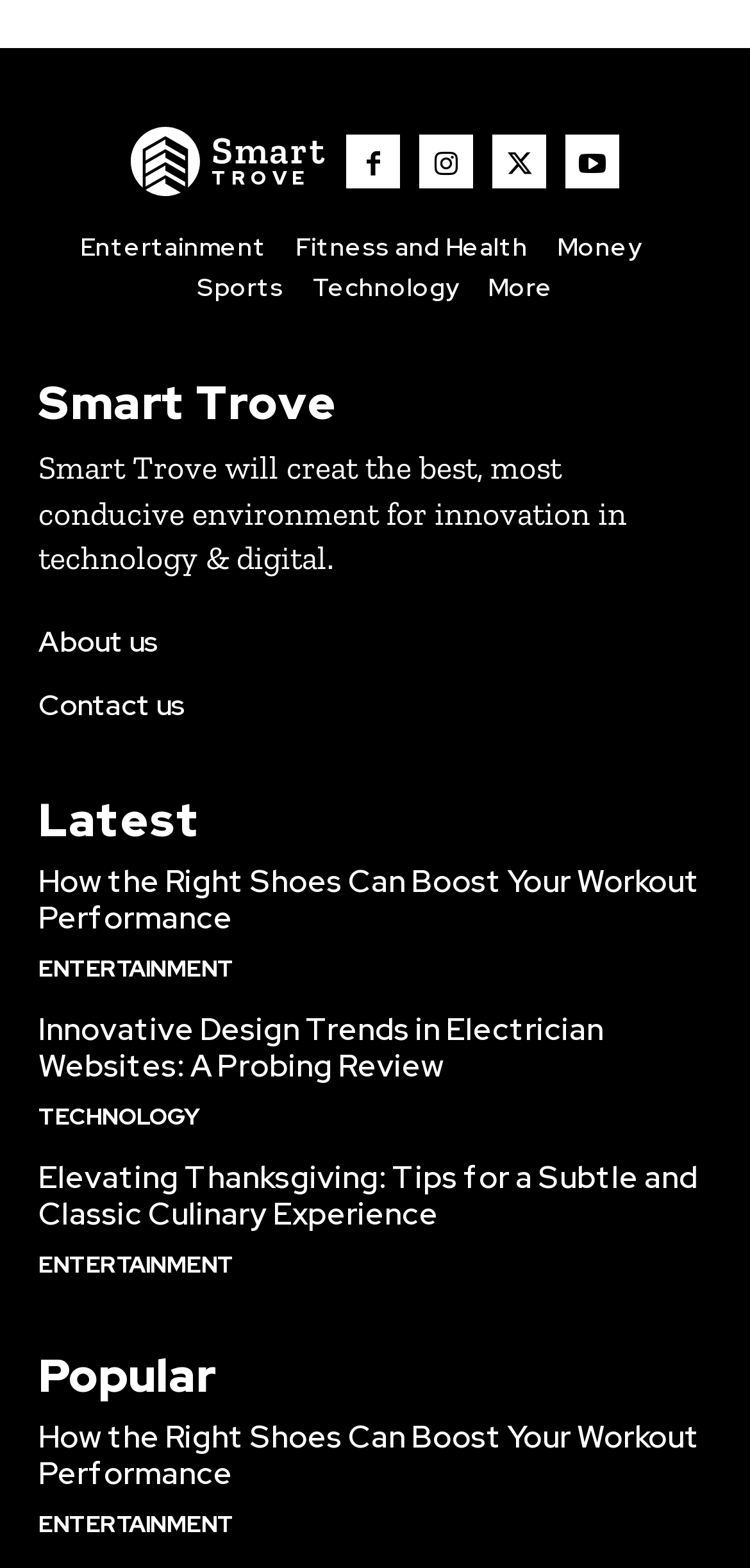Identify the bounding box coordinates of the clickable region necessary to fulfill the following instruction: "View the About us page". The bounding box coordinates should be four float numbers between 0 and 1, i.e., [left, top, right, bottom].

[0.051, 0.399, 0.949, 0.421]